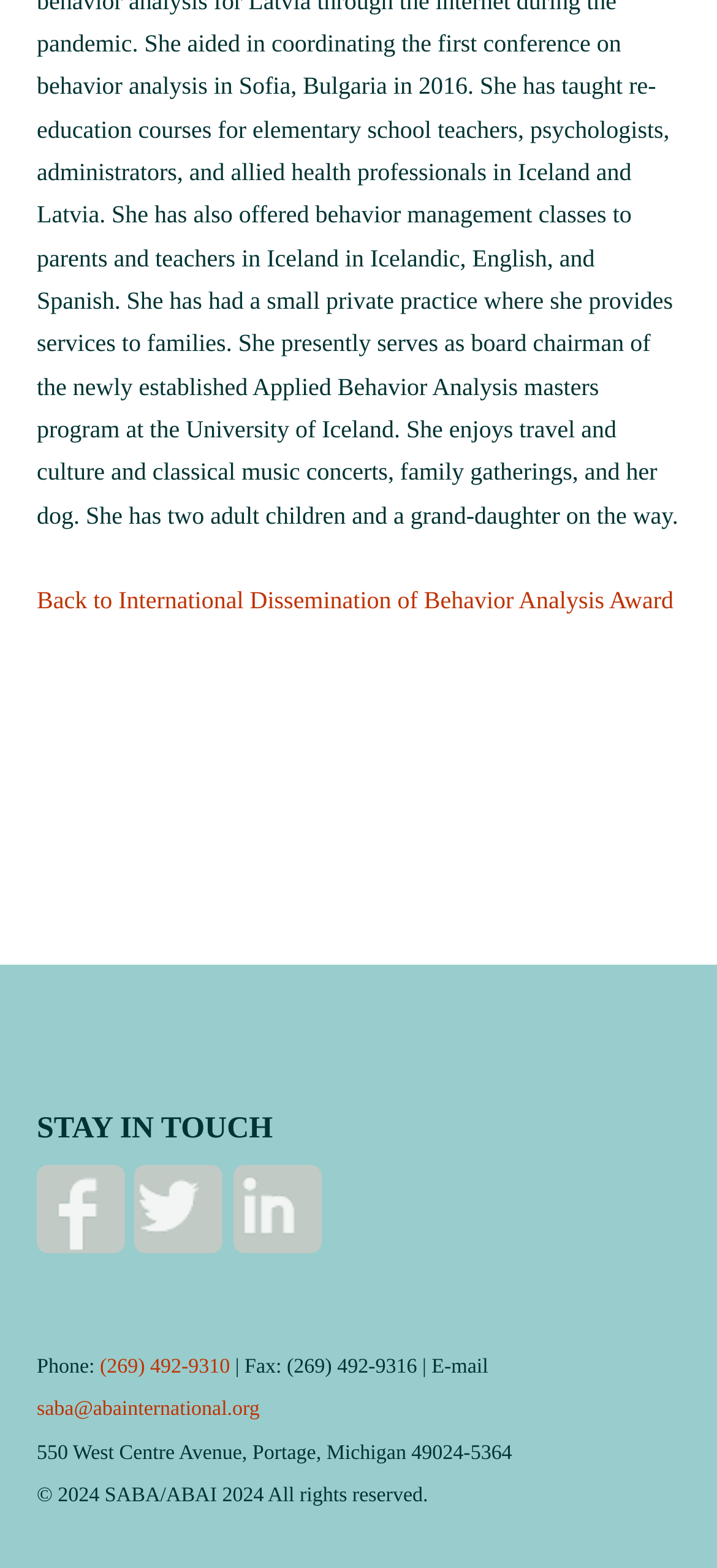Extract the bounding box coordinates for the HTML element that matches this description: "Facebook". The coordinates should be four float numbers between 0 and 1, i.e., [left, top, right, bottom].

[0.051, 0.741, 0.174, 0.798]